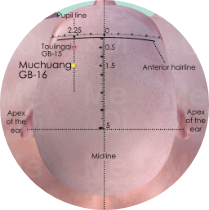Elaborate on the image by describing it in detail.

The image illustrates the acupoint Muchuang GB-16, a prominent location used in Traditional Chinese Medicine (TCM) for treating myopia. This diagram presents a top-down view of the head, highlighting its anatomical landmarks with precision. 

**Key features include:**

- **Muchuang GB-16**: Marked clearly within the diagram, this point is located 1 cun posterior to the anterior hairline, positioned 2.25 cun lateral to the midline of the head.
- **Reference Lines**: The diagram includes important reference lines such as the pupil line and the midline, aiding practitioners in accurately locating the acupoint.
- **Nearby Acupoints**: The proximity of Toulingqi GB-15 is also indicated, demonstrating the interconnectedness of various acupoints within the cranial region.

Such visuals serve as valuable tools in acupuncture practice, guiding clinicians in effectively administering treatment for eye-related ailments such as myopia.